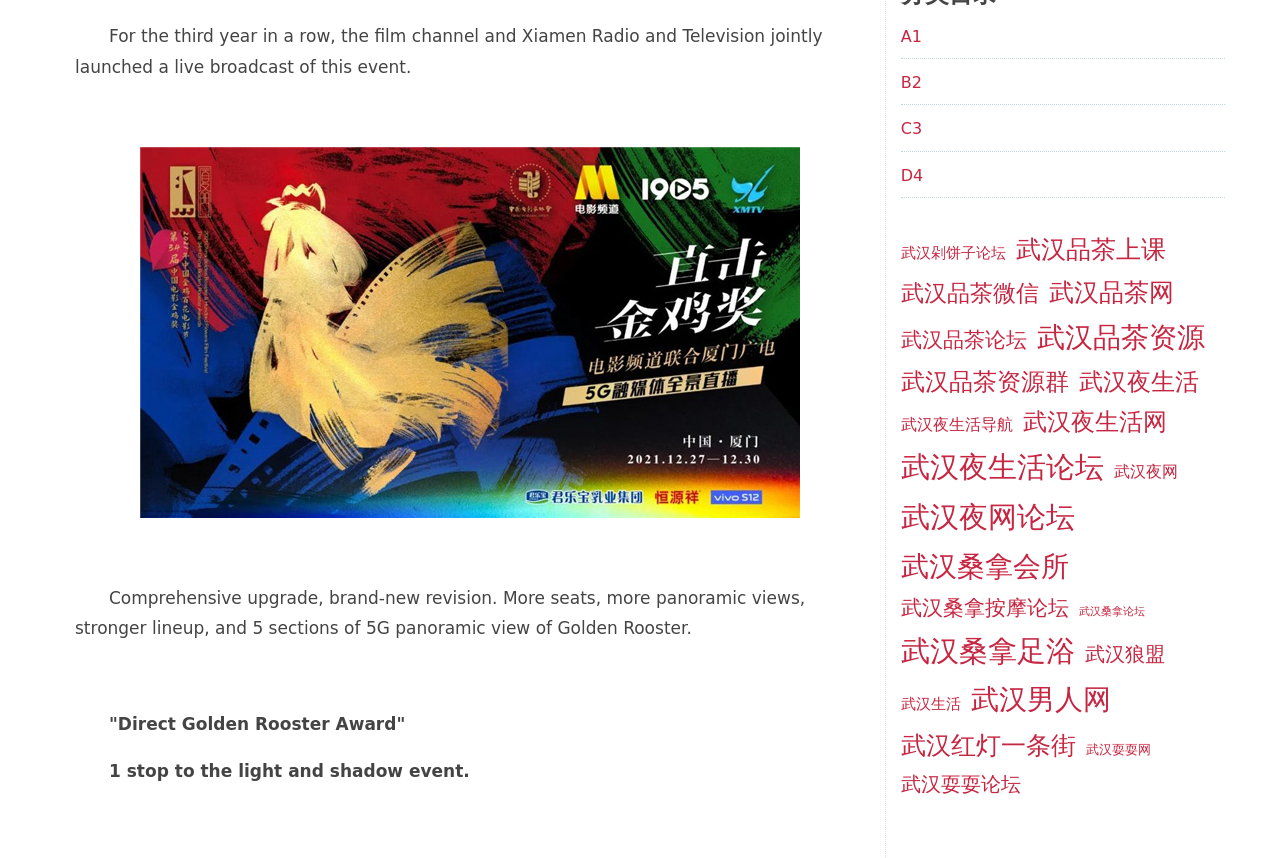What is the theme of the links on the webpage? Analyze the screenshot and reply with just one word or a short phrase.

Wuhan life and entertainment